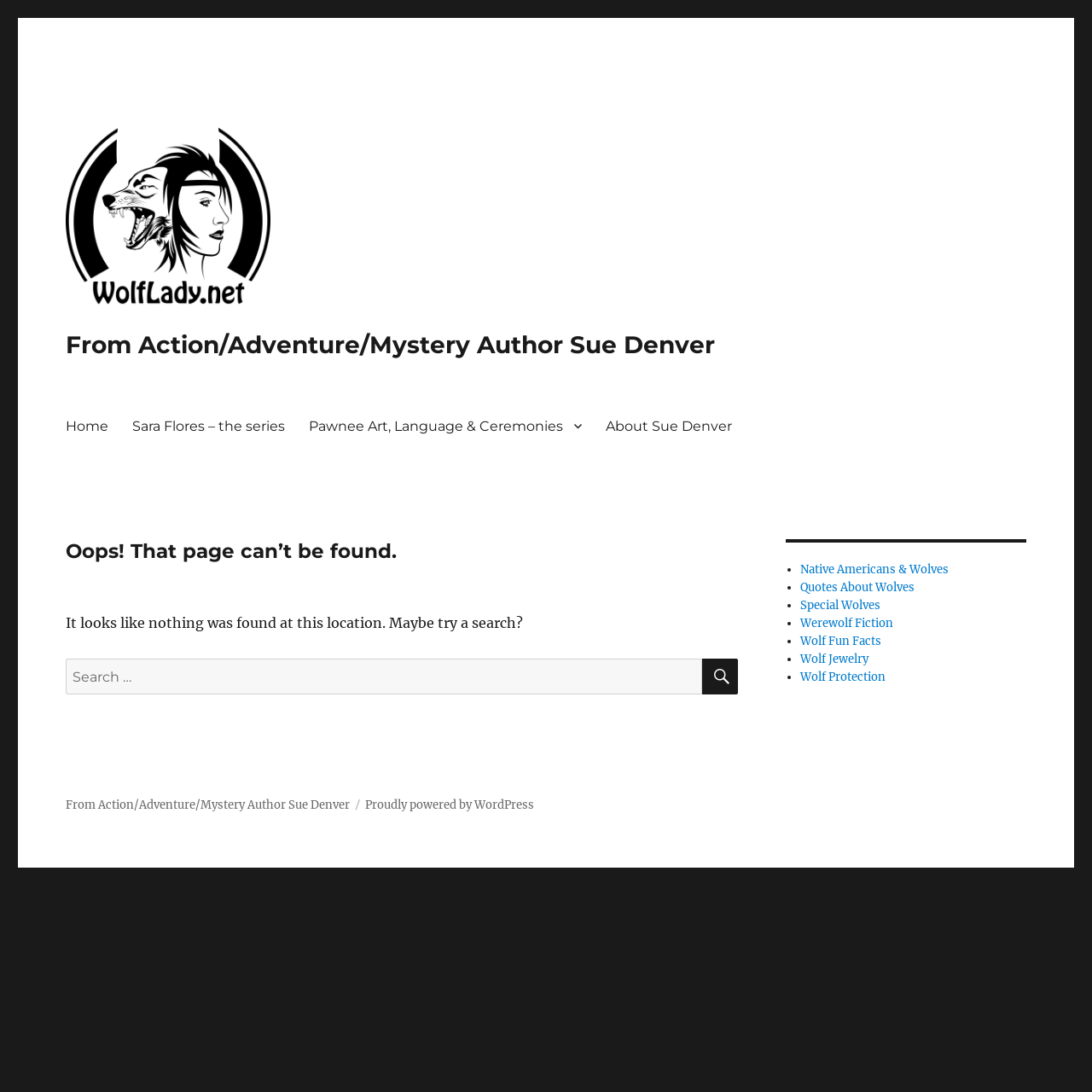Please provide a brief answer to the question using only one word or phrase: 
What is the error message on the page?

Oops! That page can’t be found.